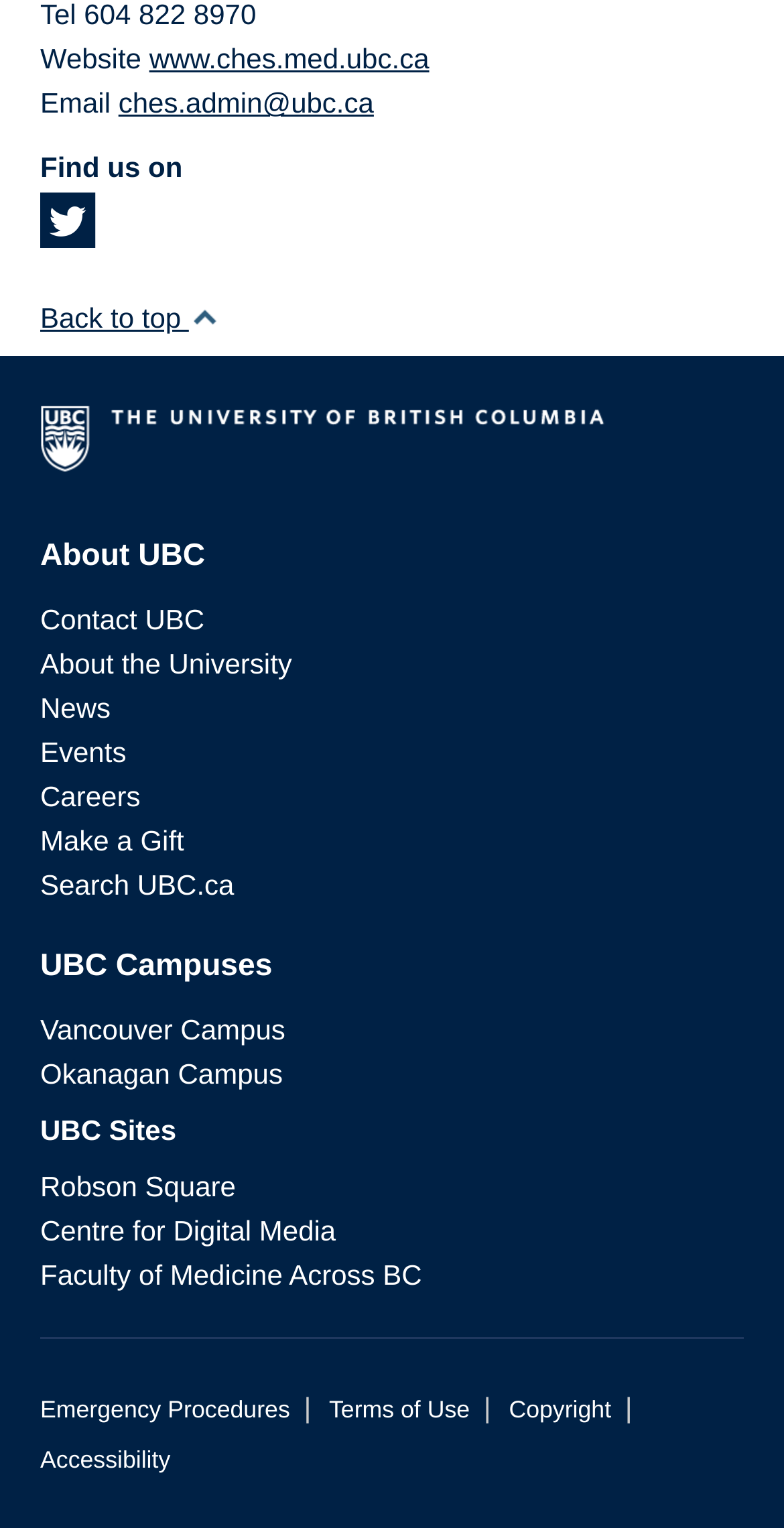Locate the bounding box coordinates of the clickable area needed to fulfill the instruction: "Go to the Vancouver Campus".

[0.051, 0.664, 0.364, 0.685]